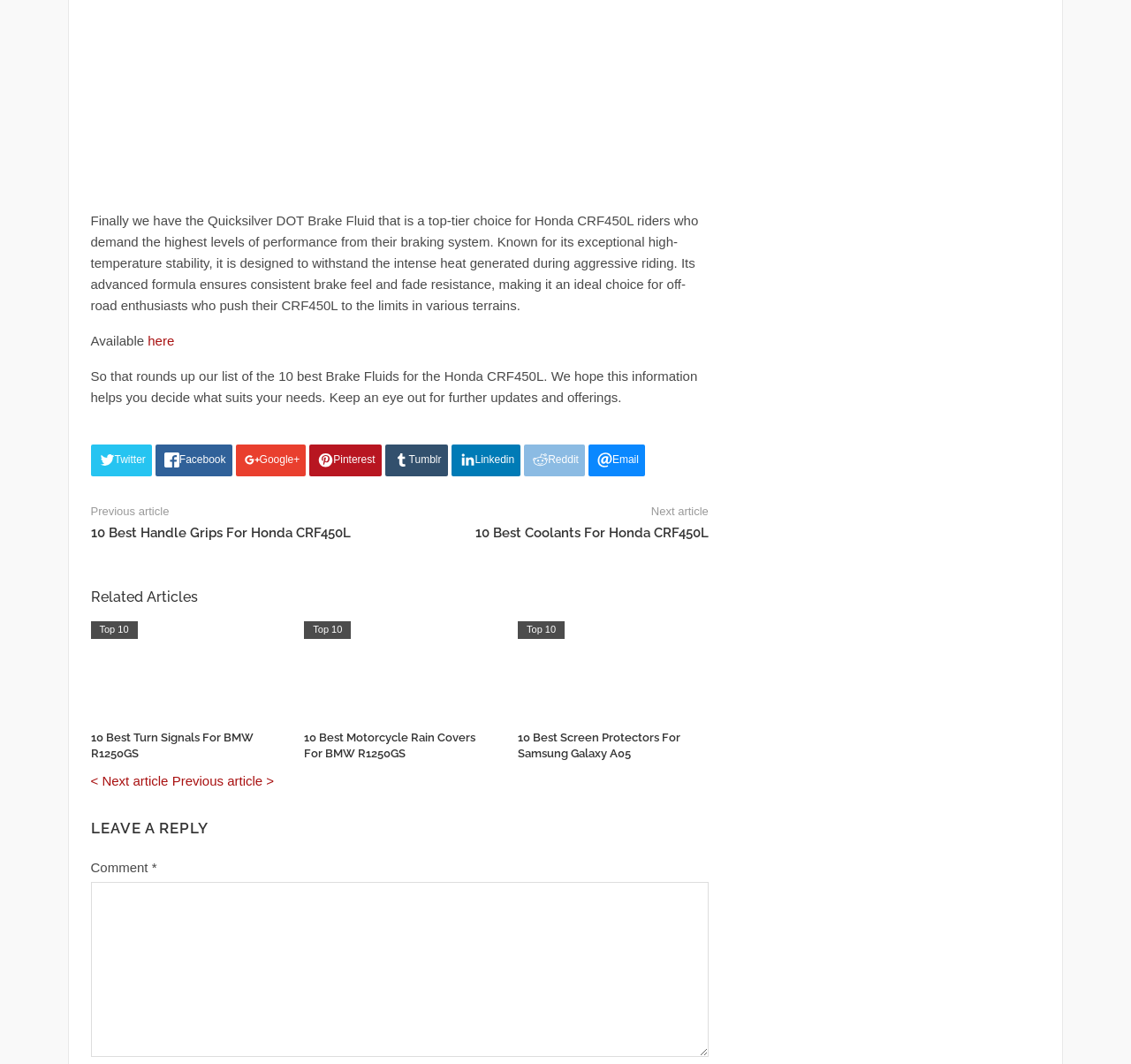What is required to leave a reply?
Look at the image and answer the question using a single word or phrase.

Comment